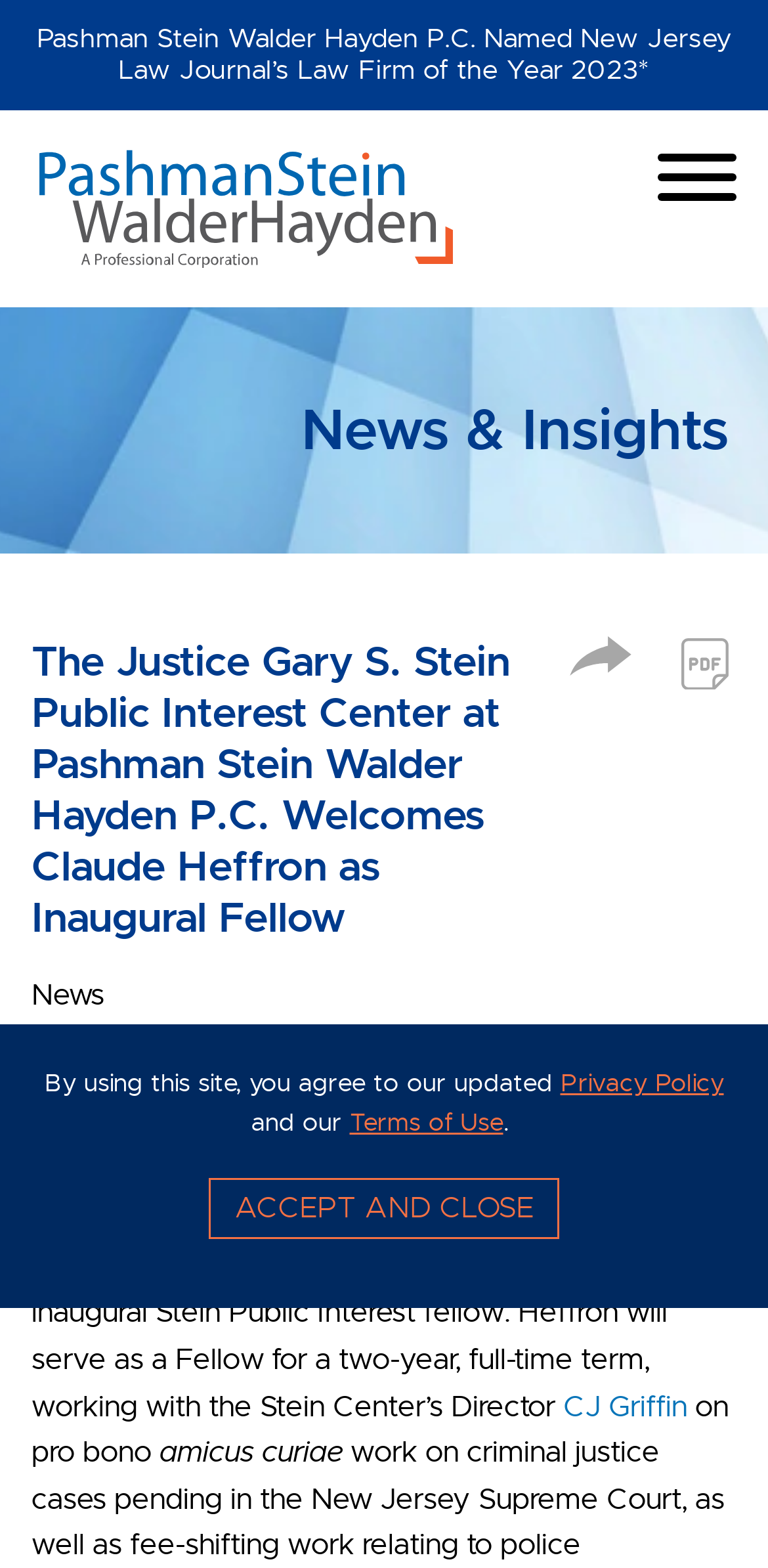Show me the bounding box coordinates of the clickable region to achieve the task as per the instruction: "Read more about the Justice Gary S. Stein Public Interest Center".

[0.041, 0.708, 0.926, 0.76]